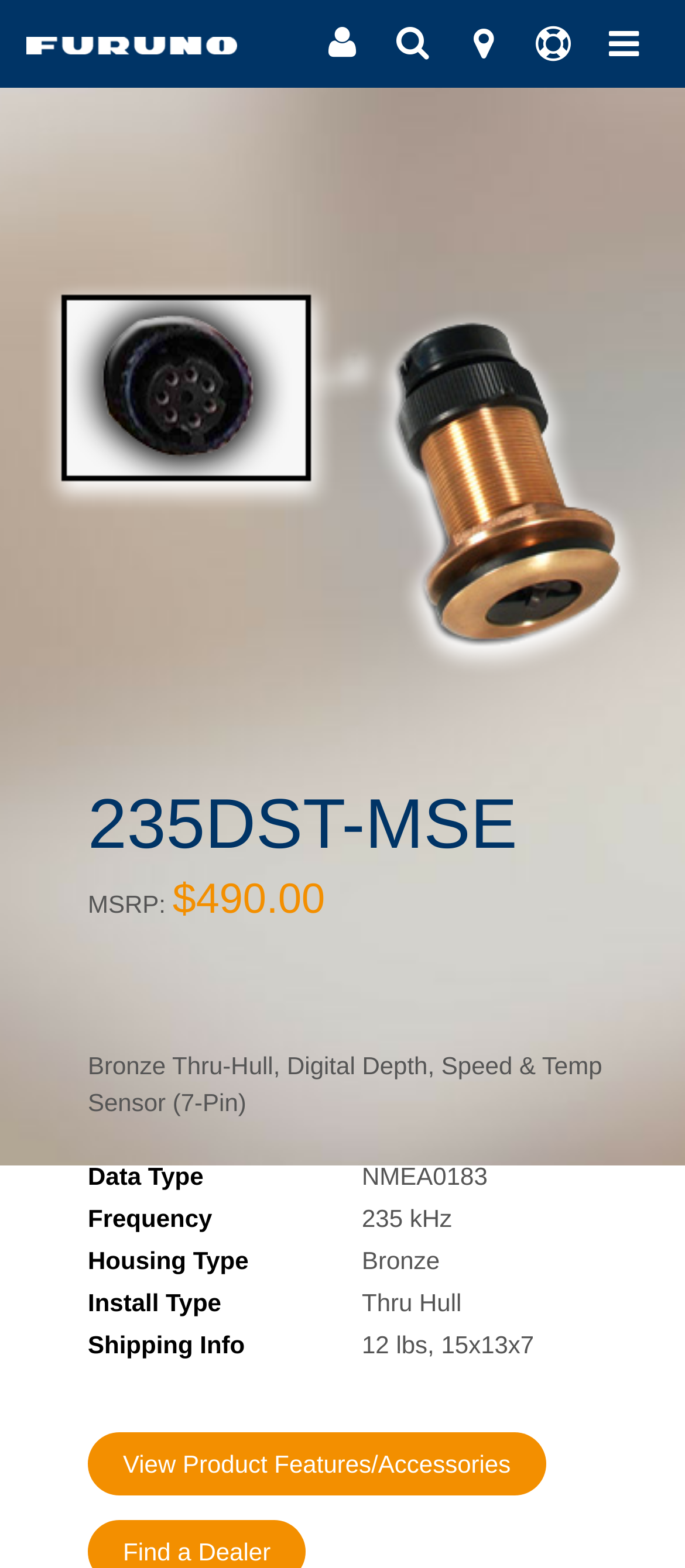Please provide a short answer using a single word or phrase for the question:
What is the weight of the product?

12 lbs